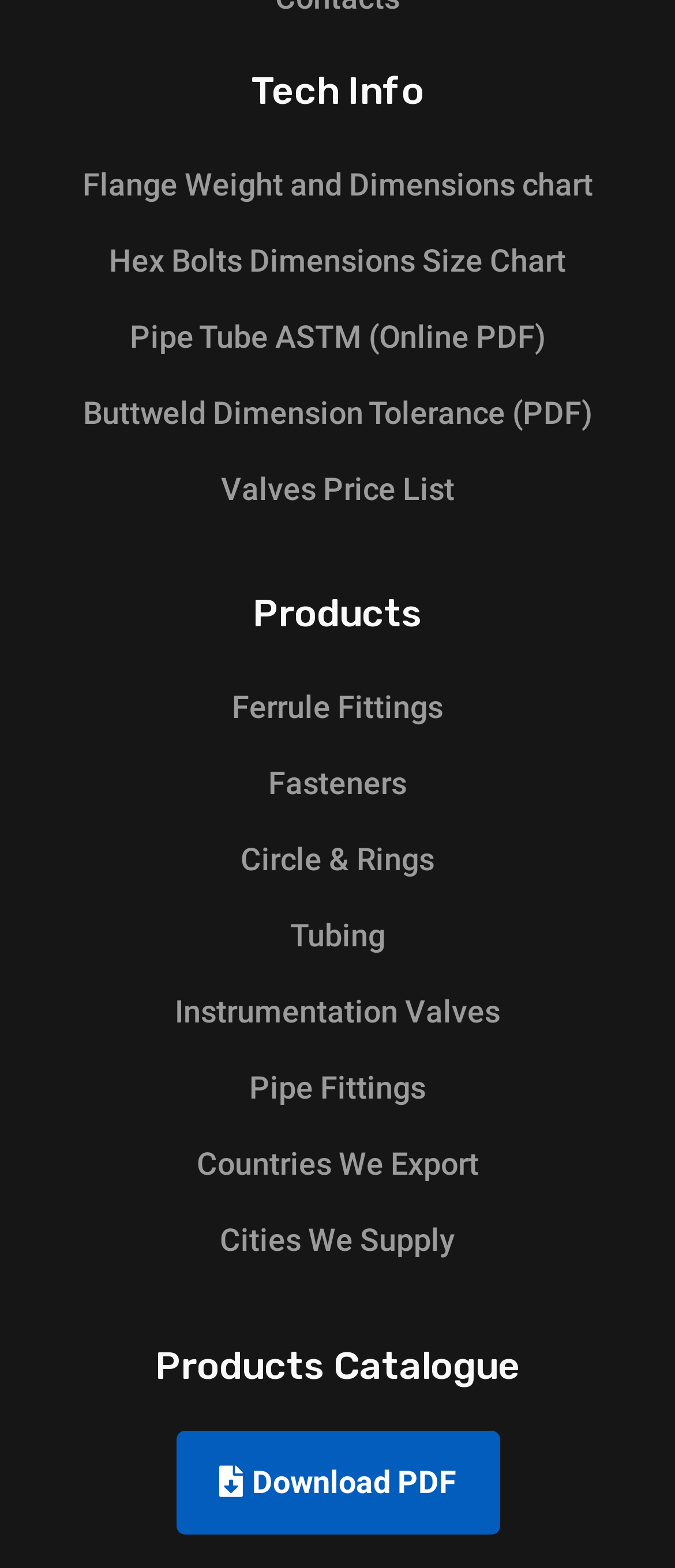Answer with a single word or phrase: 
What is the relationship between 'Pipe Fittings' and 'Tubing'?

Related products